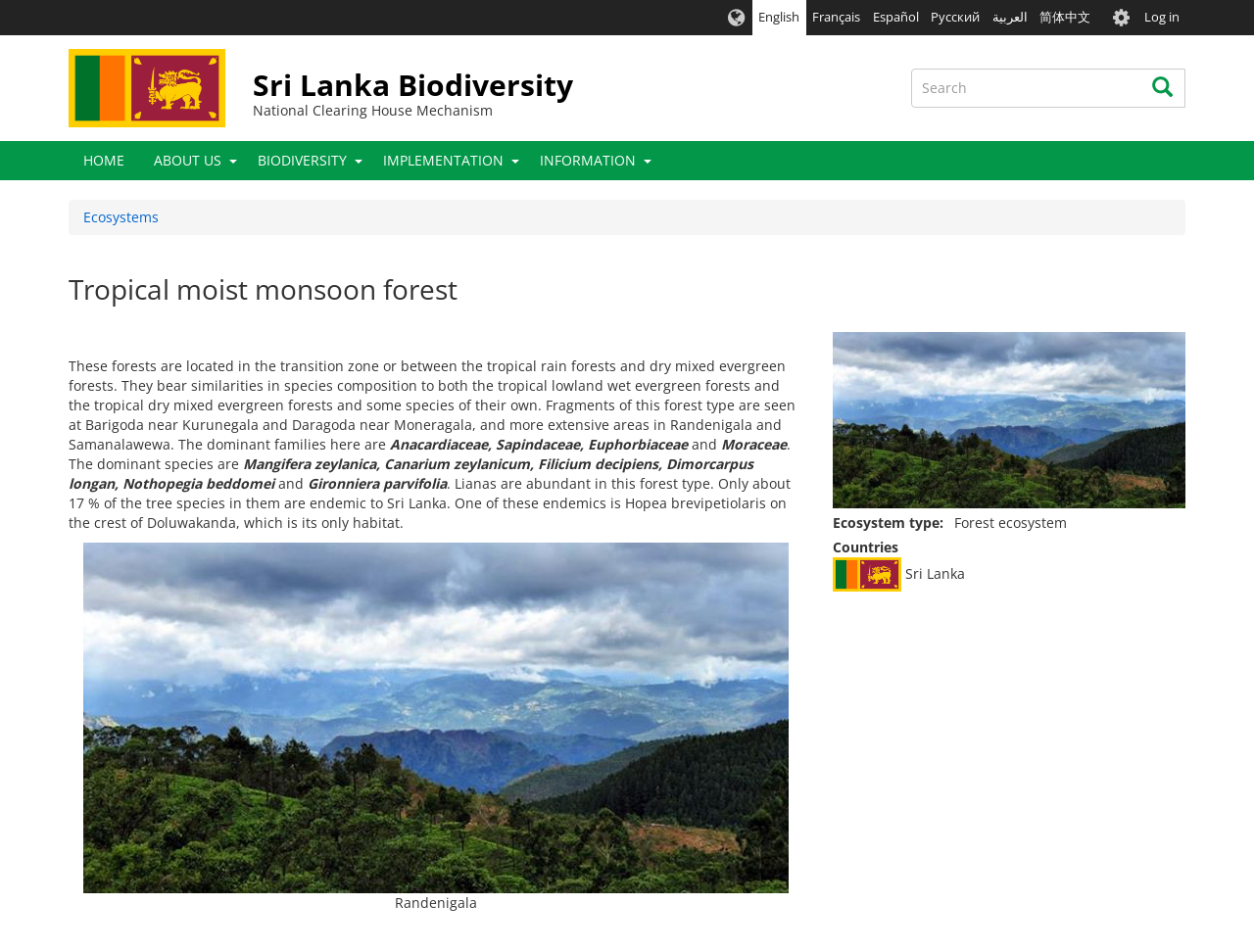Identify the bounding box coordinates for the UI element mentioned here: "parent_node: ABOUT US". Provide the coordinates as four float values between 0 and 1, i.e., [left, top, right, bottom].

[0.177, 0.148, 0.194, 0.189]